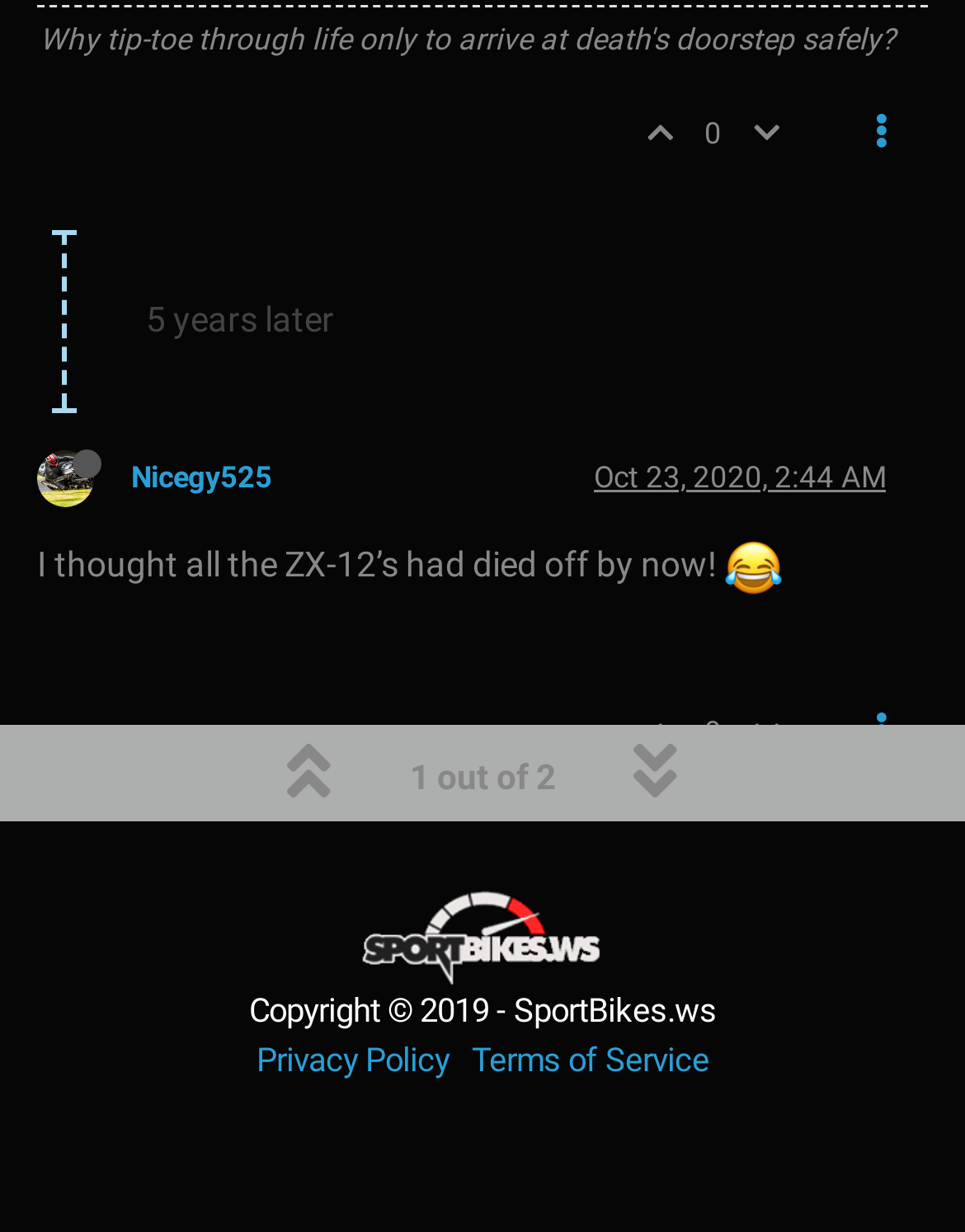Calculate the bounding box coordinates for the UI element based on the following description: "Nicegy525". Ensure the coordinates are four float numbers between 0 and 1, i.e., [left, top, right, bottom].

[0.136, 0.373, 0.282, 0.402]